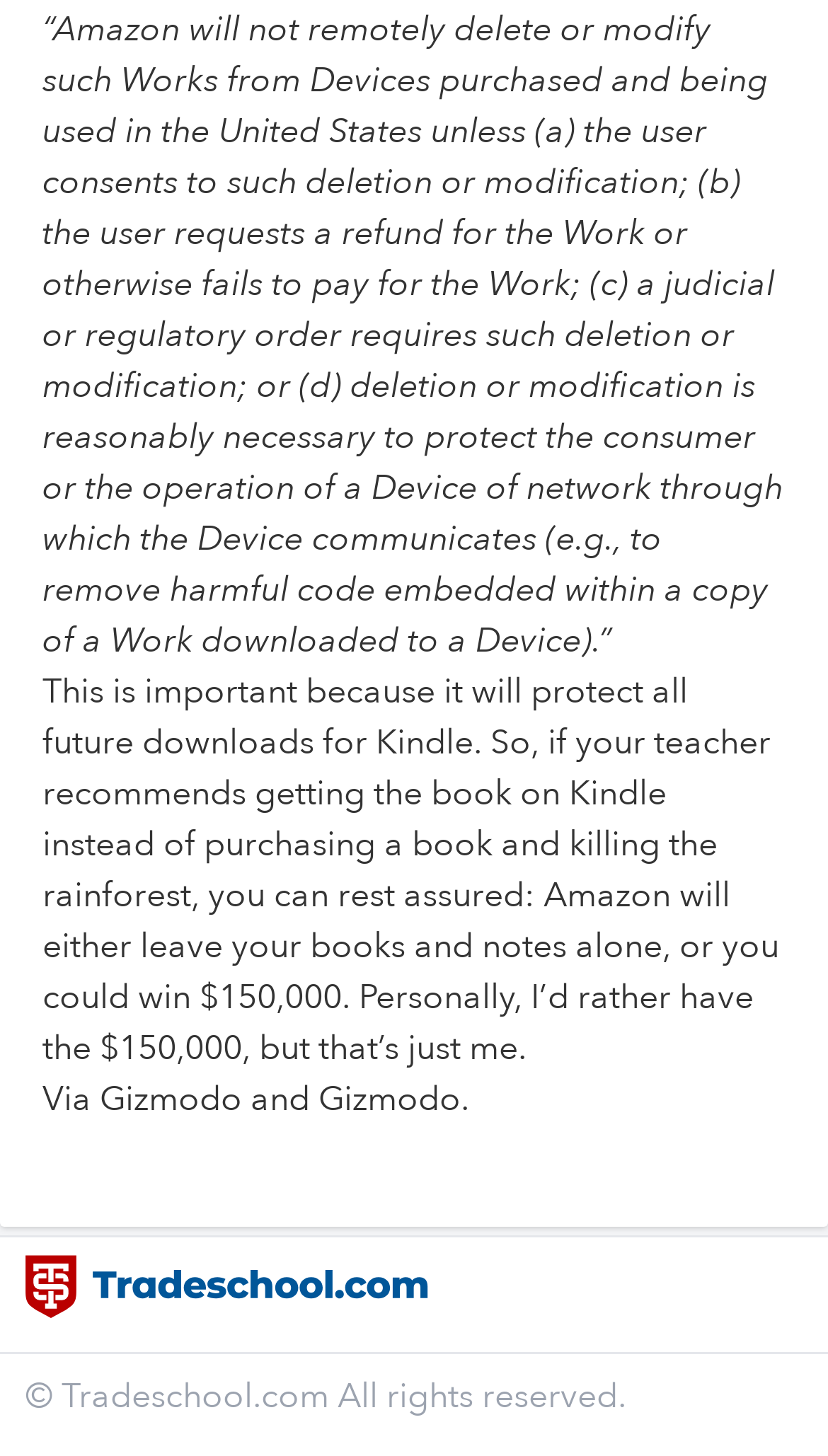What is the copyright statement at the bottom of the page?
Kindly answer the question with as much detail as you can.

The copyright statement at the bottom of the page is 'Tradeschool.com All rights reserved', which is a StaticText element within the contentinfo element.